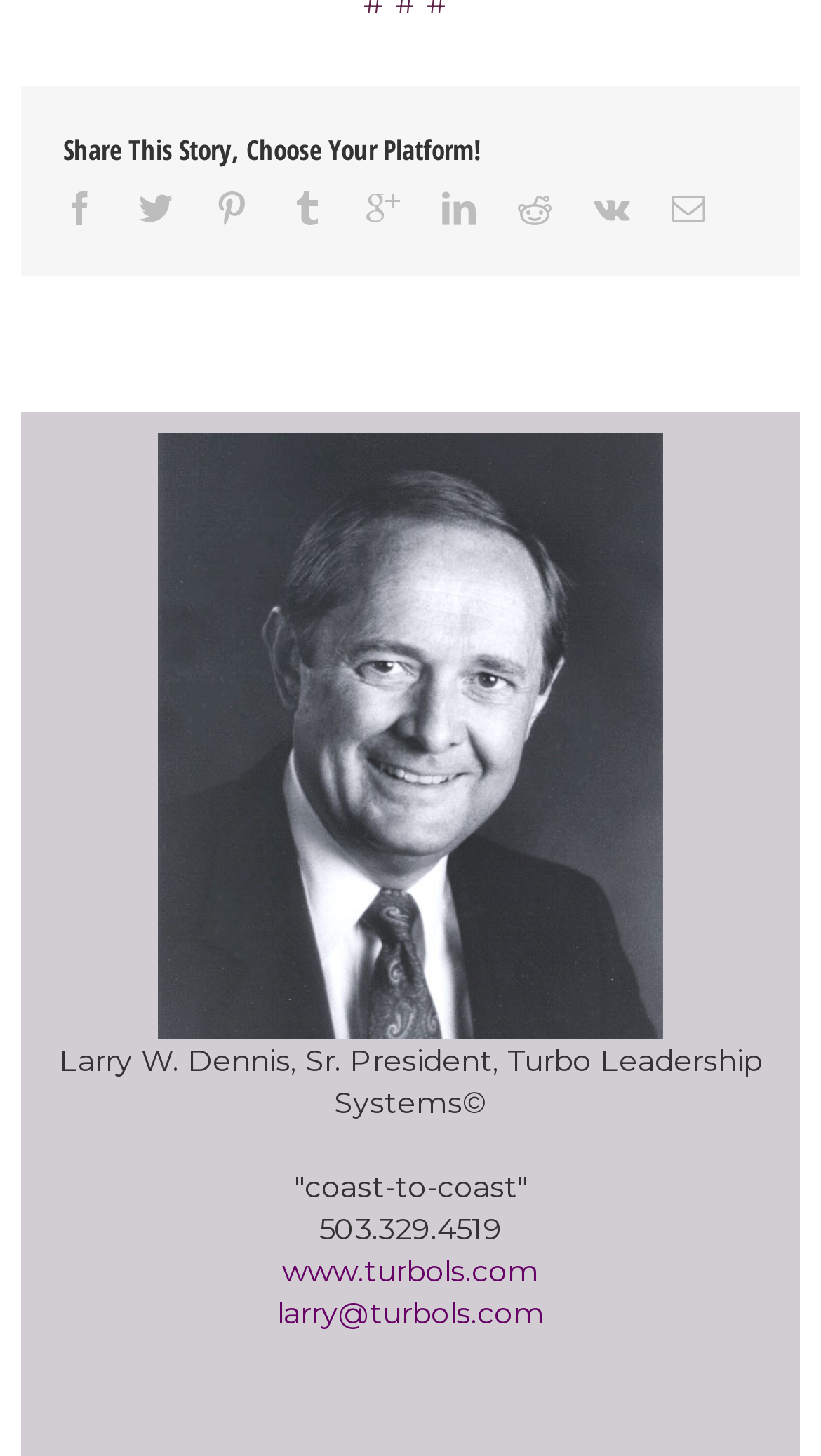Bounding box coordinates are given in the format (top-left x, top-left y, bottom-right x, bottom-right y). All values should be floating point numbers between 0 and 1. Provide the bounding box coordinate for the UI element described as: title="Vk"

[0.723, 0.131, 0.767, 0.155]